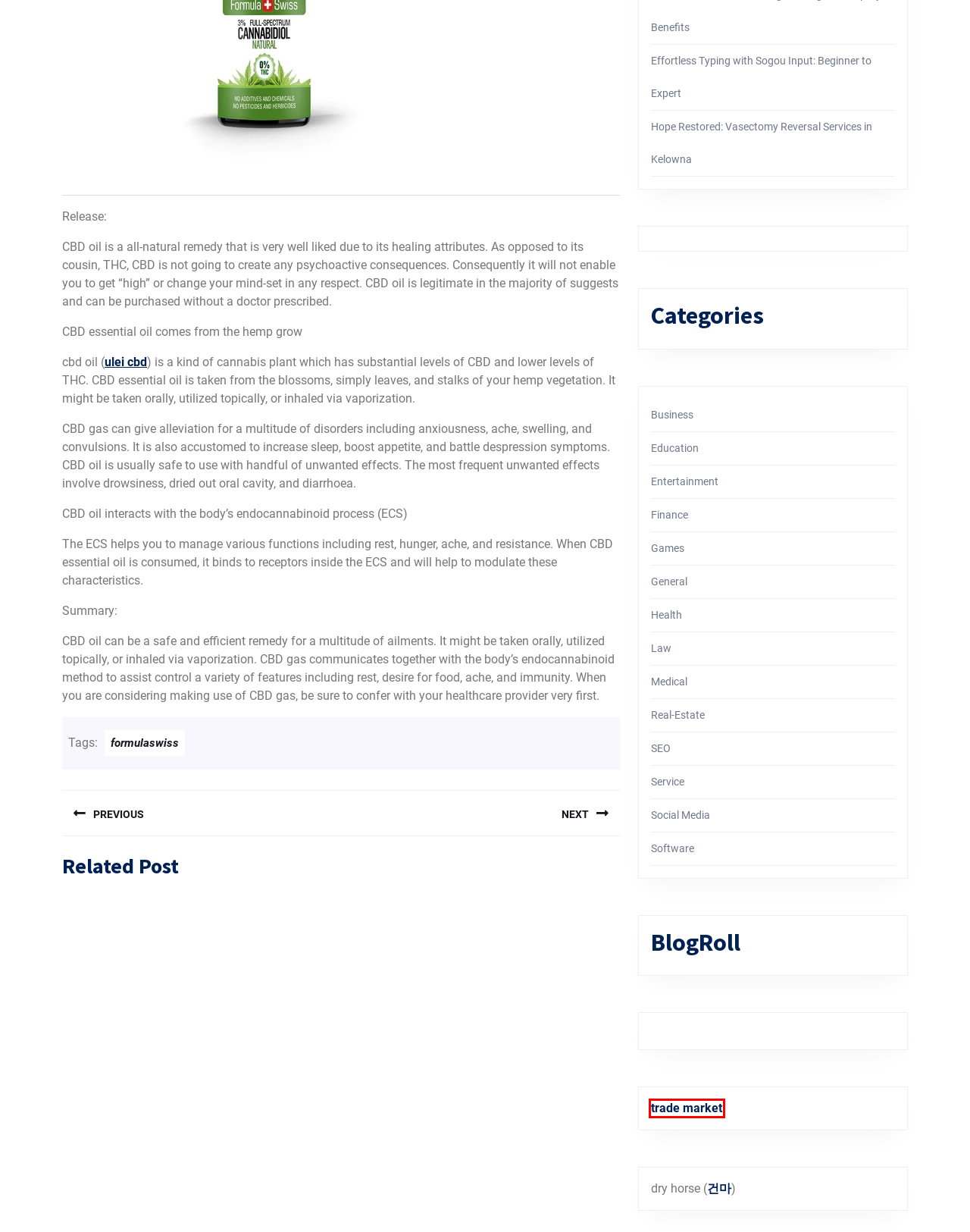You have a screenshot showing a webpage with a red bounding box highlighting an element. Choose the webpage description that best fits the new webpage after clicking the highlighted element. The descriptions are:
A. Effortless Typing with Sogou Input: Beginner to Expert – Consider the Lilies
B. Business – Consider the Lilies
C. UTrade Markets
D. formulaswiss – Consider the Lilies
E. Games – Consider the Lilies
F. Finance – Consider the Lilies
G. General – Consider the Lilies
H. 마사지24 - 내주변 최고 스웨디시, 1인샵, 건마 주변 최고 샵을 만나보세요

C